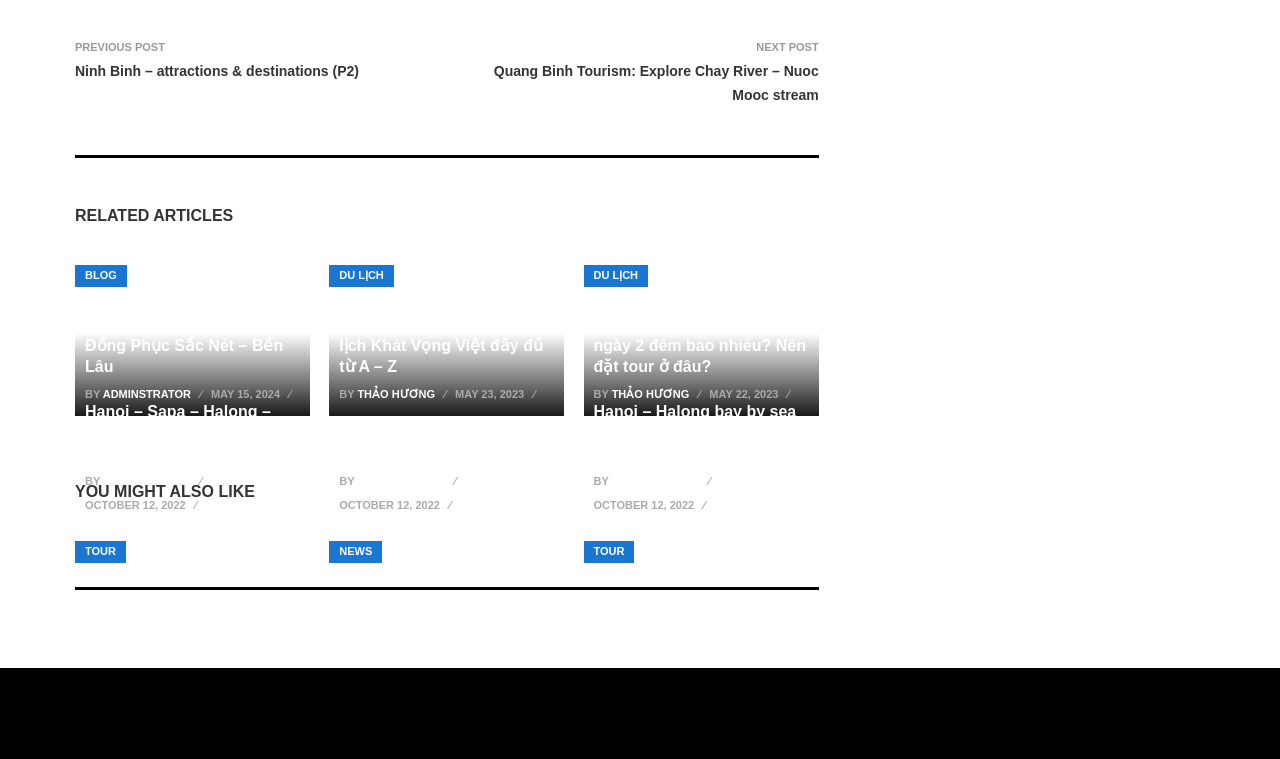Provide a brief response to the question below using one word or phrase:
What is the title of the 'RELATED ARTICLES' section?

RELATED ARTICLES